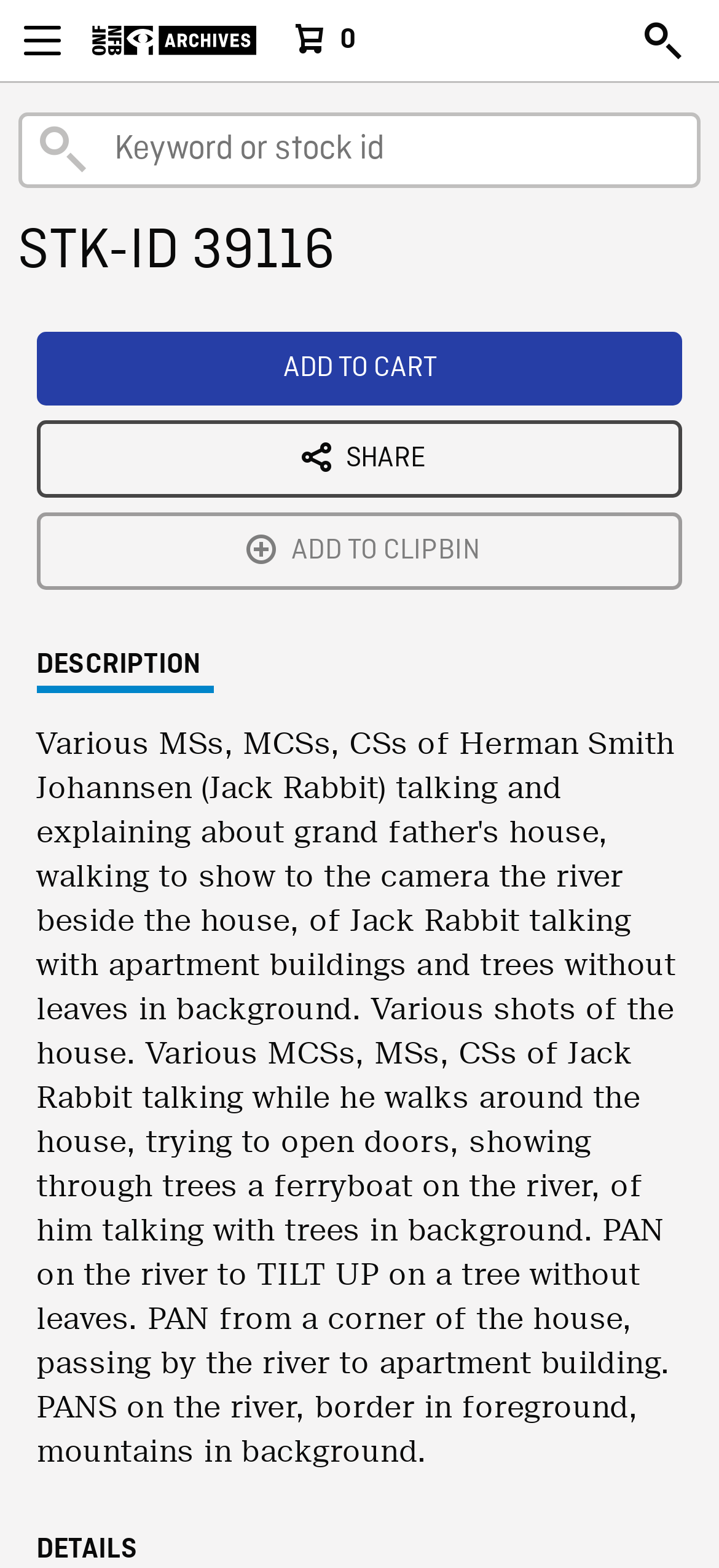What is the category of the content being described?
Using the image, elaborate on the answer with as much detail as possible.

I analyzed the webpage structure and found that it has a 'DESCRIPTION' heading and buttons like 'ADD TO CART' and 'SHARE', which are commonly found on video sharing platforms, suggesting that the content being described is a video.